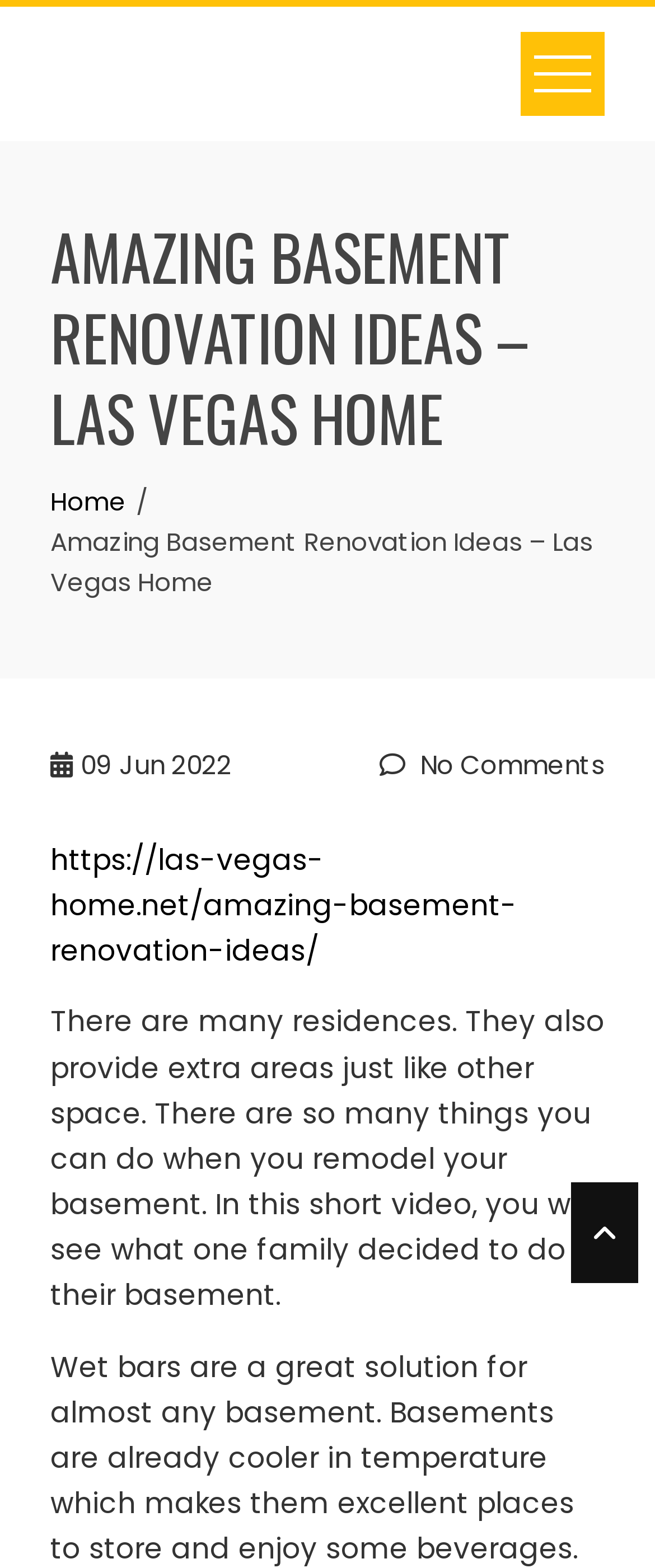What can be done to a basement?
Based on the image, give a one-word or short phrase answer.

Many things